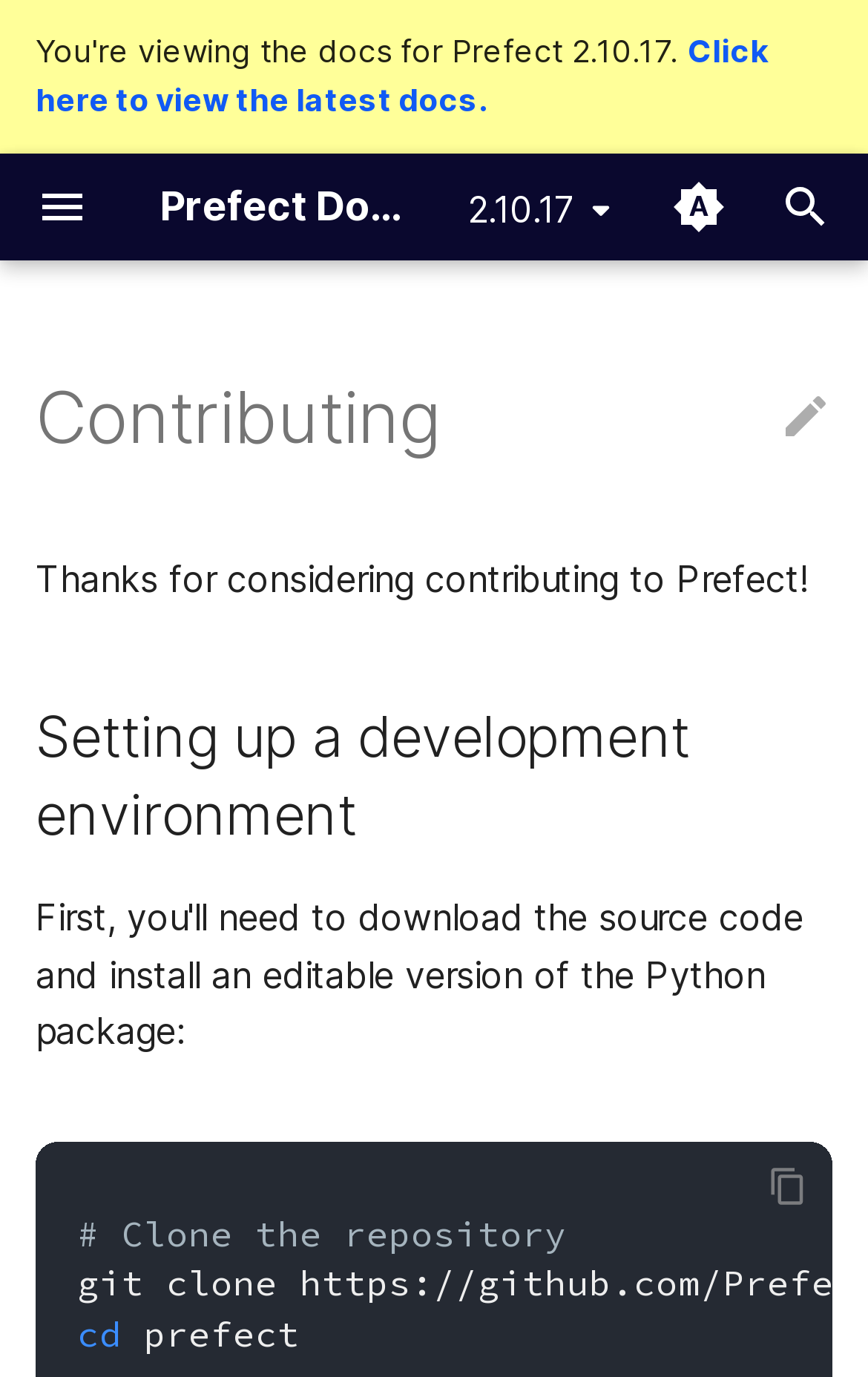What is the purpose of the 'Search' textbox?
Refer to the image and give a detailed response to the question.

The 'Search' textbox is located in the top right corner of the webpage, and its purpose is to allow users to search for specific topics or keywords within the documentation.